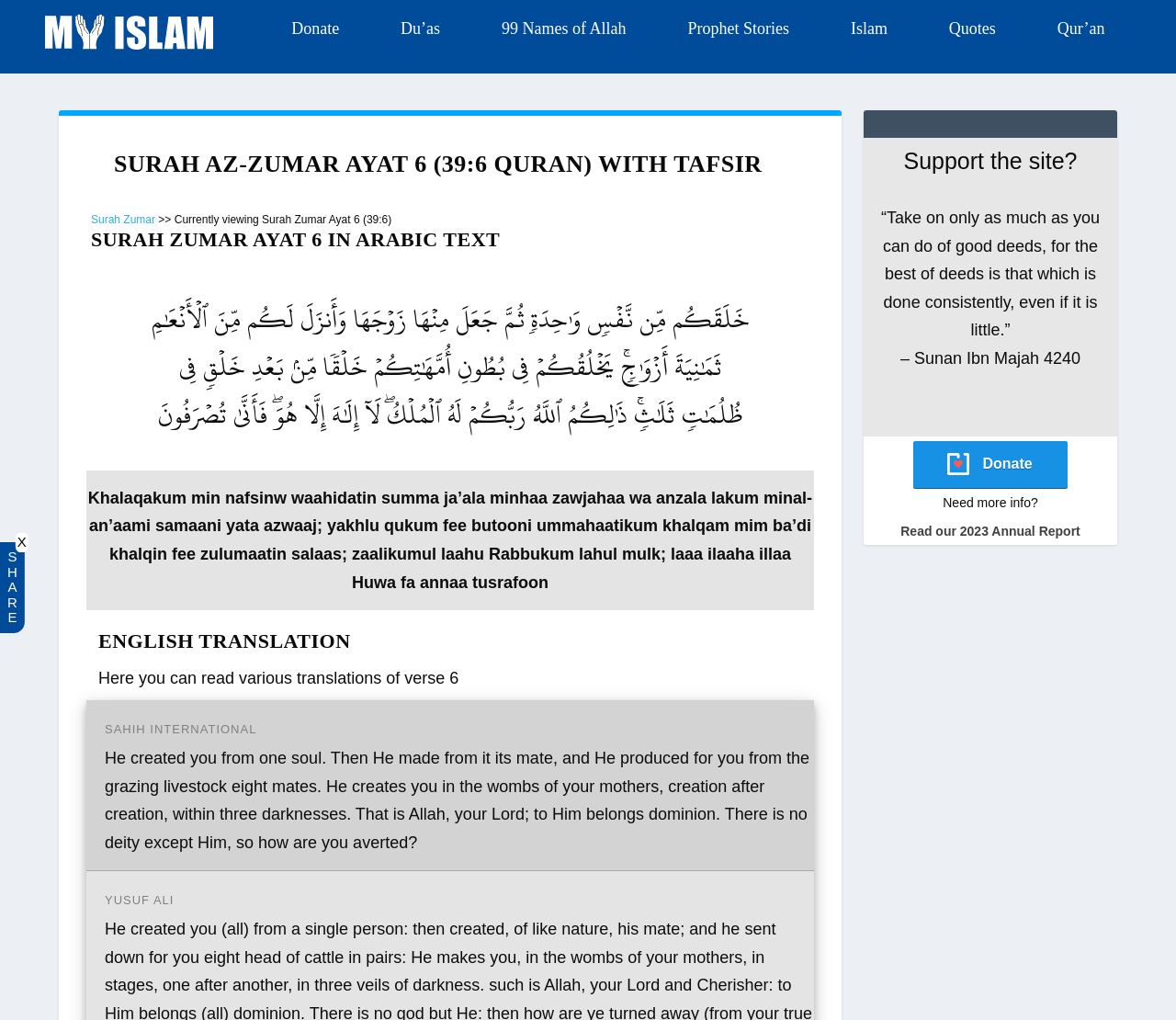Point out the bounding box coordinates of the section to click in order to follow this instruction: "Click the Donate button".

[0.248, 0.014, 0.288, 0.042]